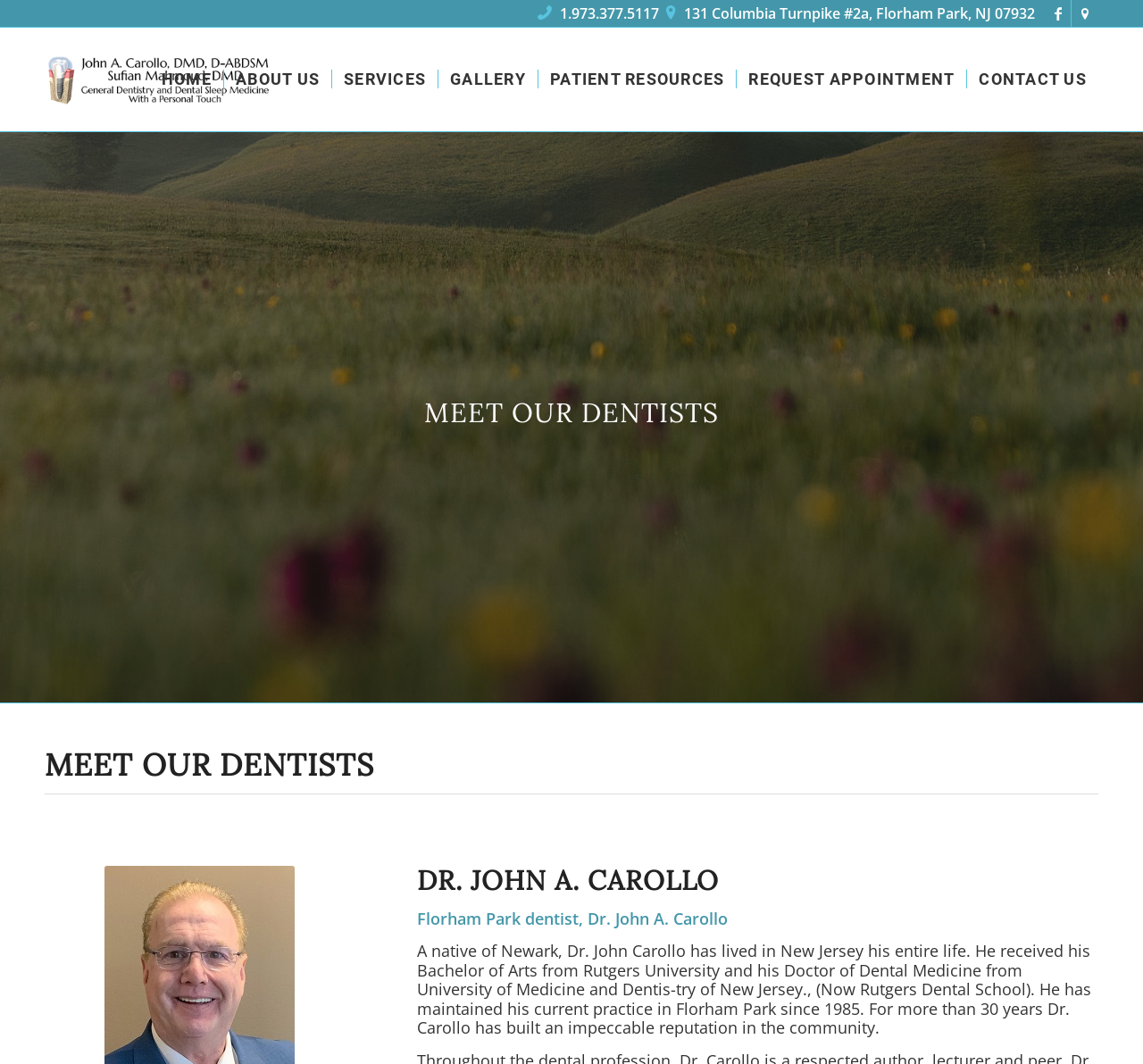Please identify the bounding box coordinates of the element's region that I should click in order to complete the following instruction: "Click the register link". The bounding box coordinates consist of four float numbers between 0 and 1, i.e., [left, top, right, bottom].

None